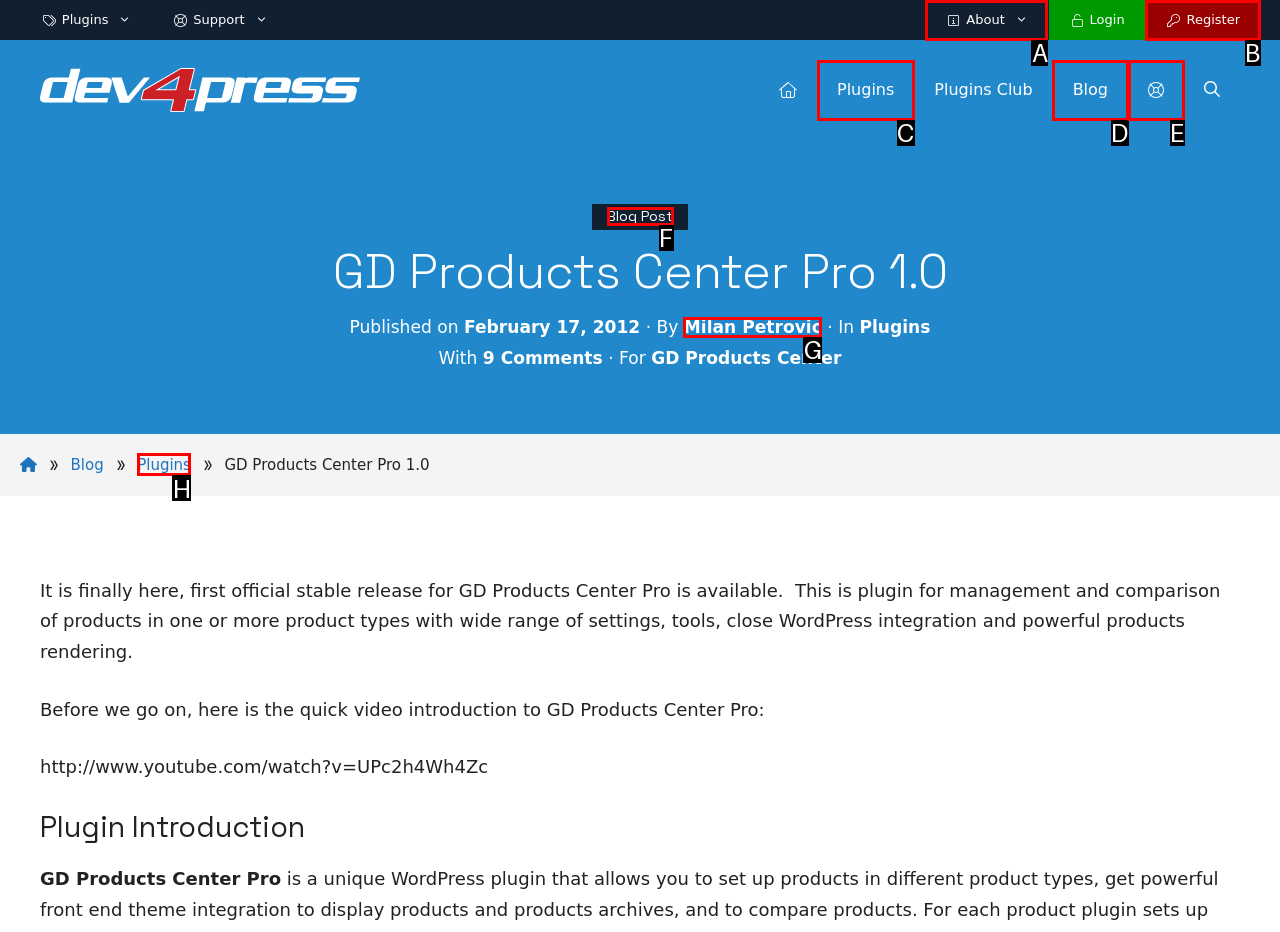Choose the letter that best represents the description: title="Dev4Press Support". Provide the letter as your response.

E